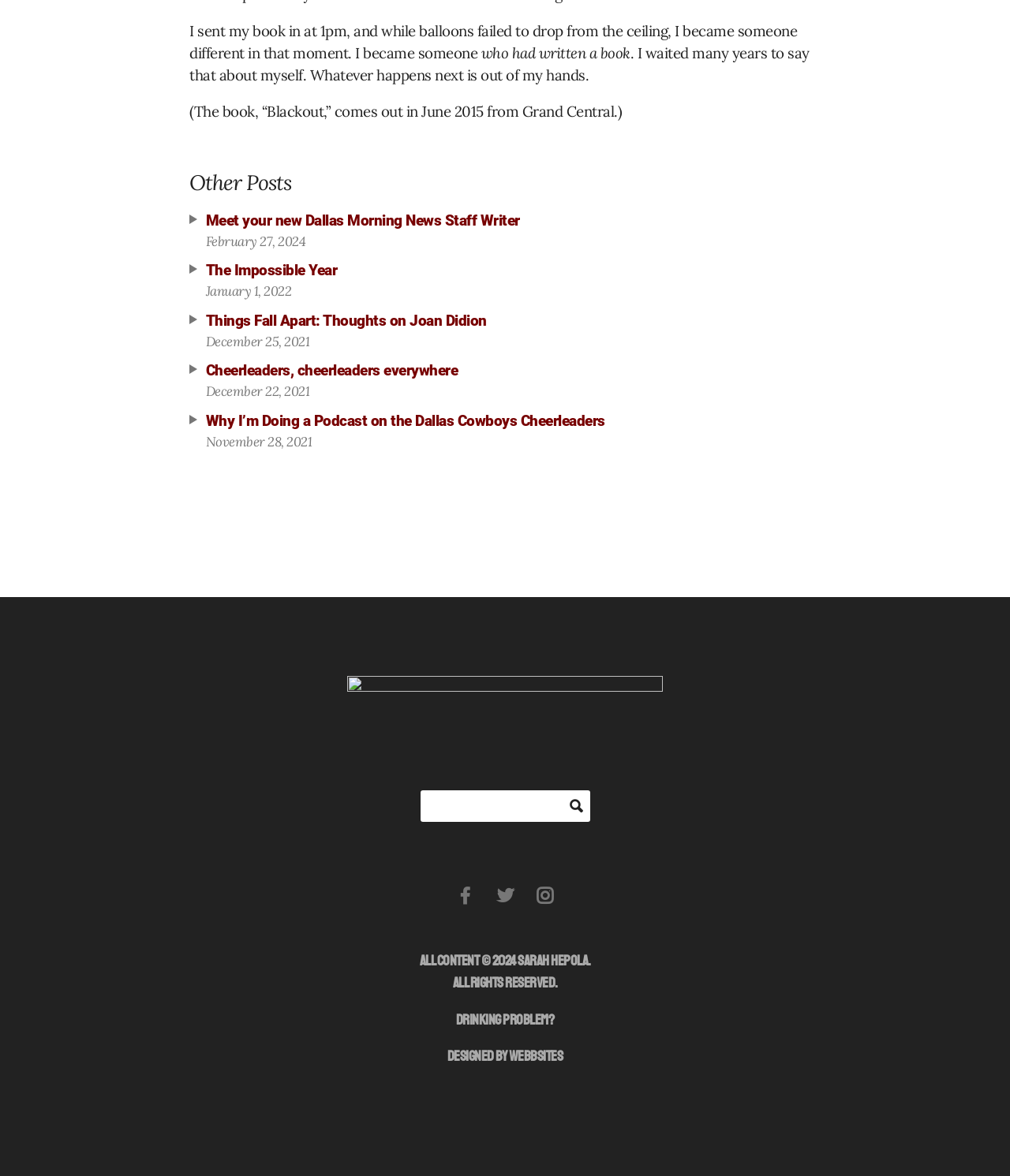What is the name of the author?
Identify the answer in the screenshot and reply with a single word or phrase.

Sarah Hepola